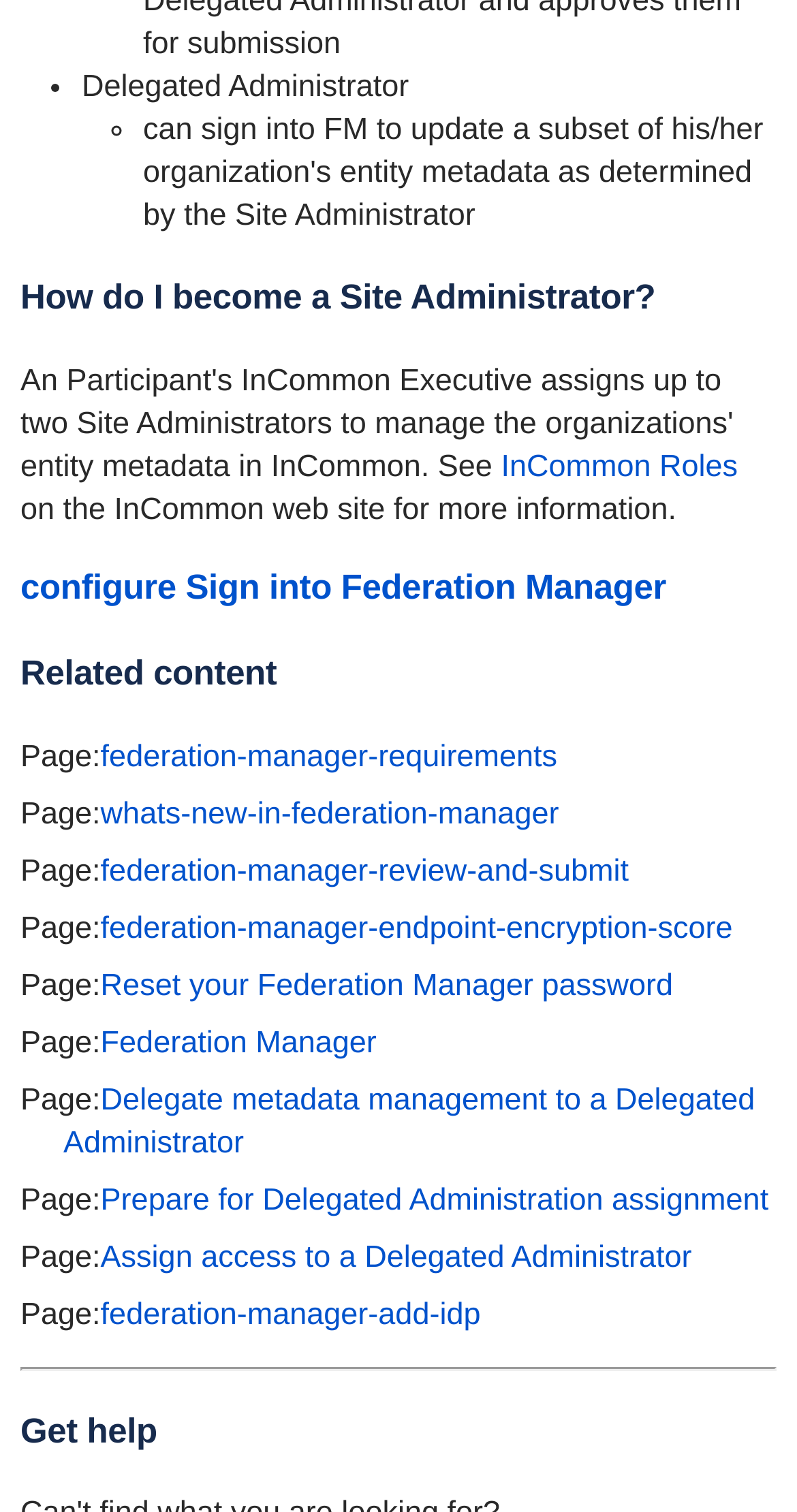What is the first step to become a Site Administrator?
Using the information from the image, give a concise answer in one word or a short phrase.

Check InCommon Roles